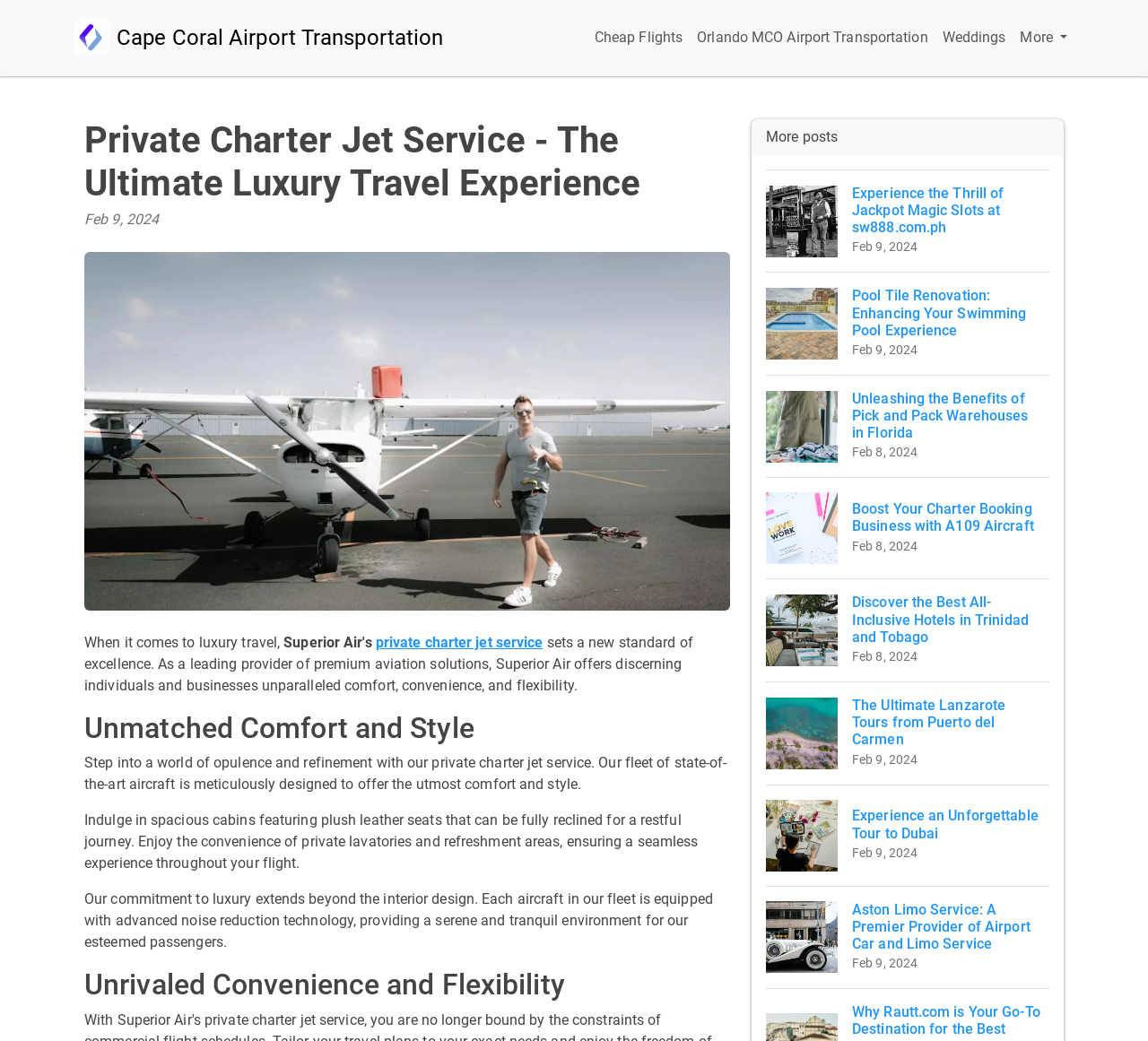Please specify the bounding box coordinates of the element that should be clicked to execute the given instruction: 'Click the 'More' button'. Ensure the coordinates are four float numbers between 0 and 1, expressed as [left, top, right, bottom].

[0.882, 0.014, 0.936, 0.059]